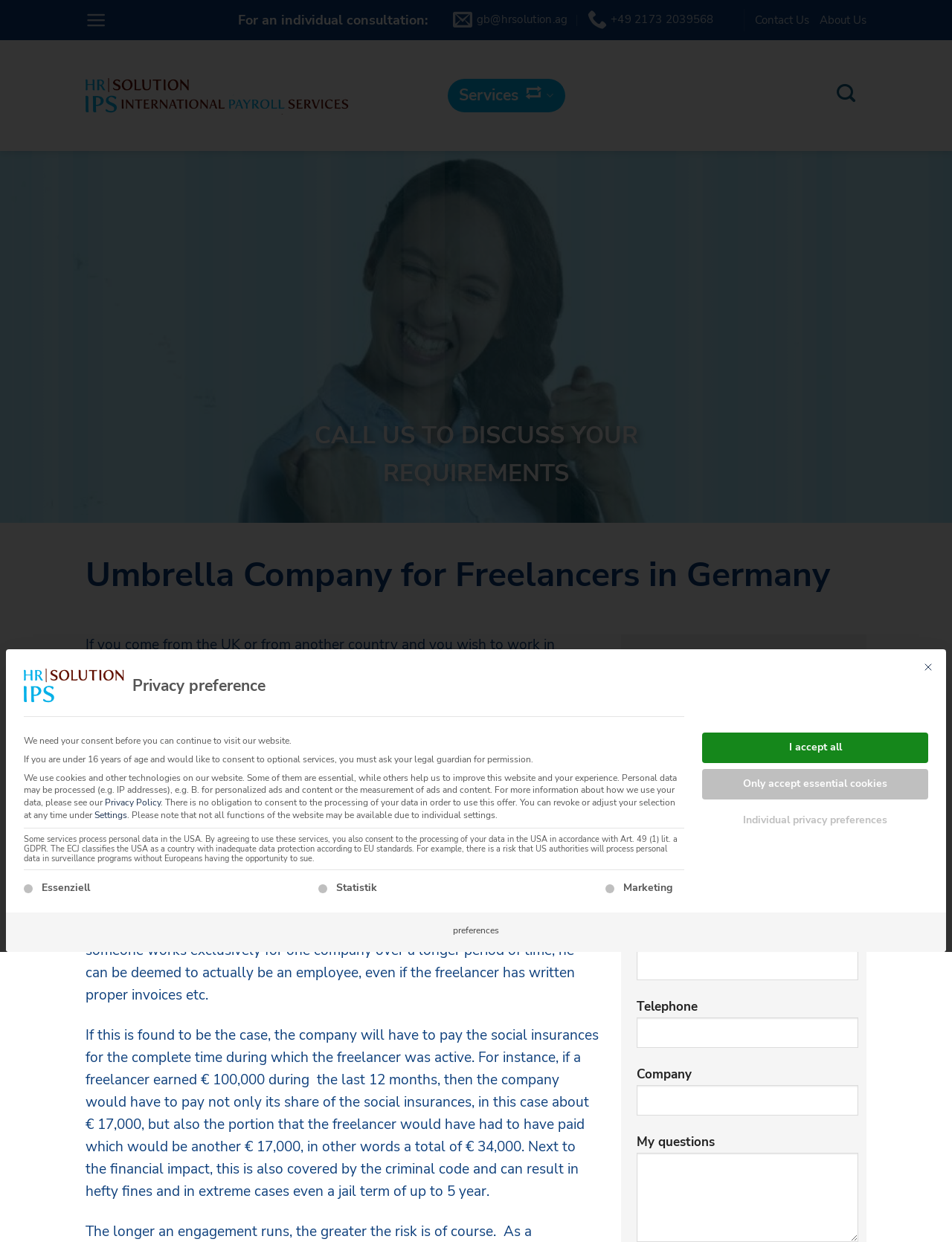What is the phone number to call for discussing requirements?
Please provide a detailed answer to the question.

I found the phone number by looking at the top navigation bar, where I saw a link with the phone number '+49 2173 2039568'.